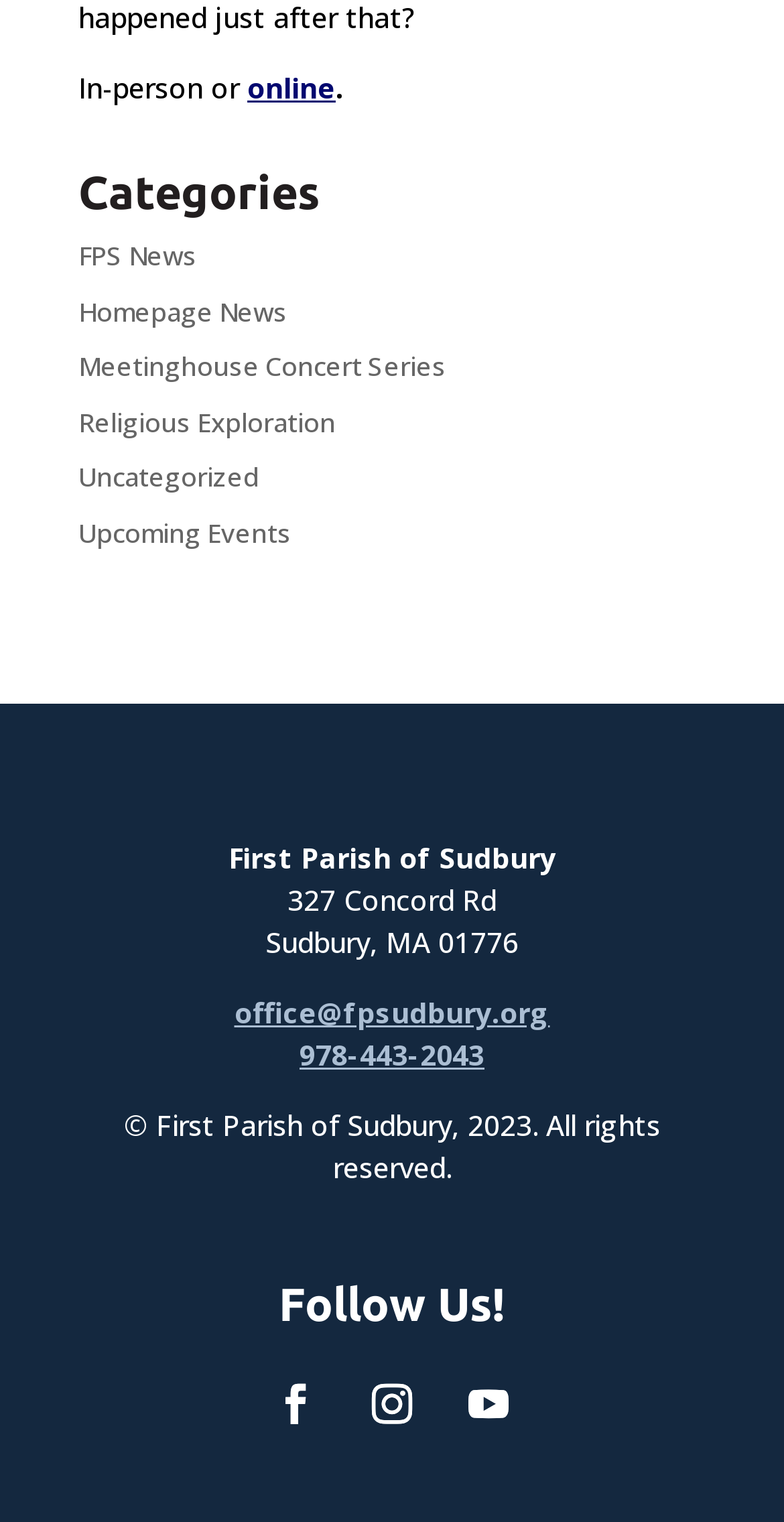Please provide the bounding box coordinates for the element that needs to be clicked to perform the following instruction: "Click on online". The coordinates should be given as four float numbers between 0 and 1, i.e., [left, top, right, bottom].

[0.315, 0.045, 0.428, 0.07]